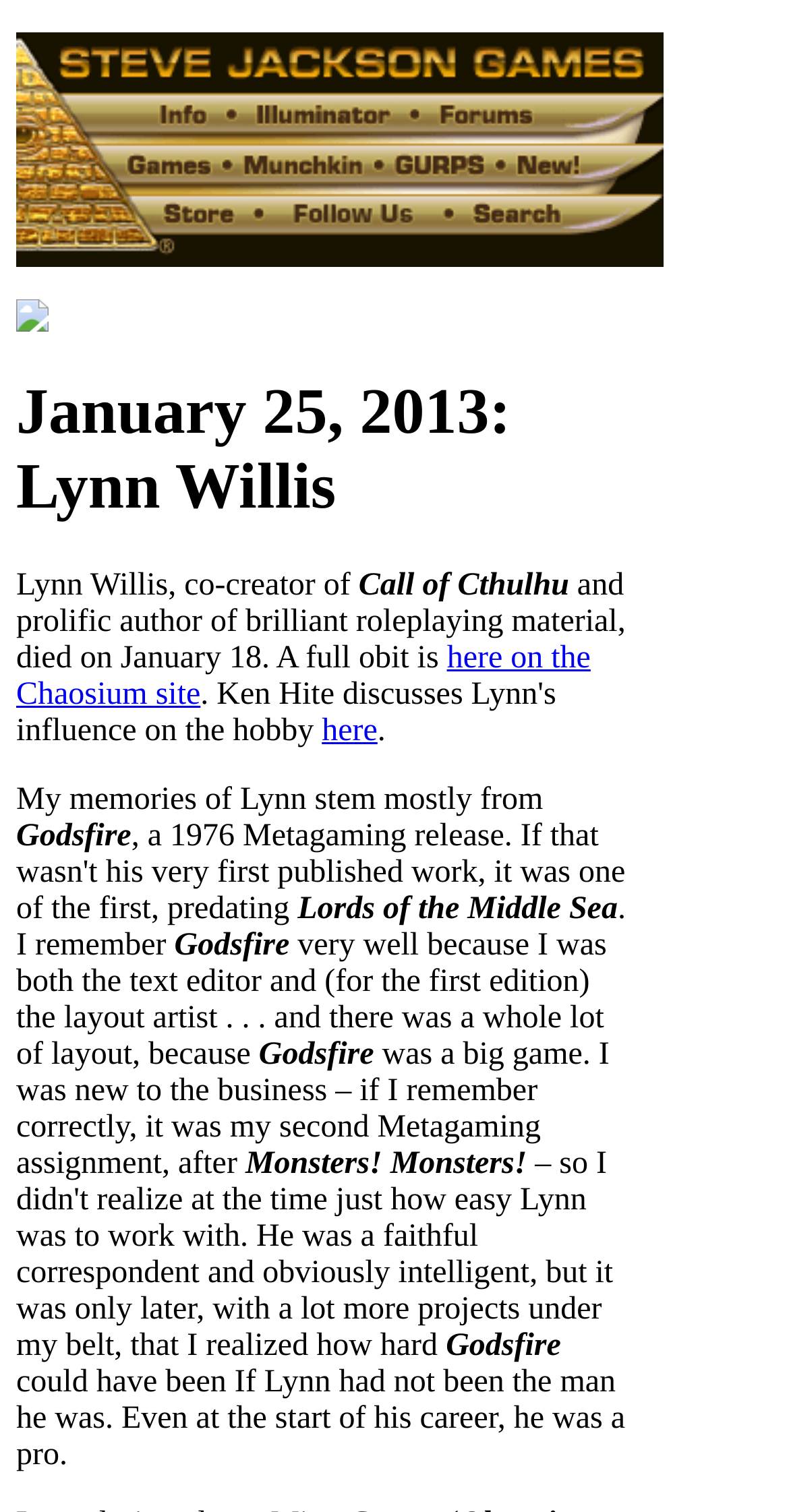Give a concise answer using one word or a phrase to the following question:
What is the name of the co-creator of Call of Cthulhu?

Lynn Willis